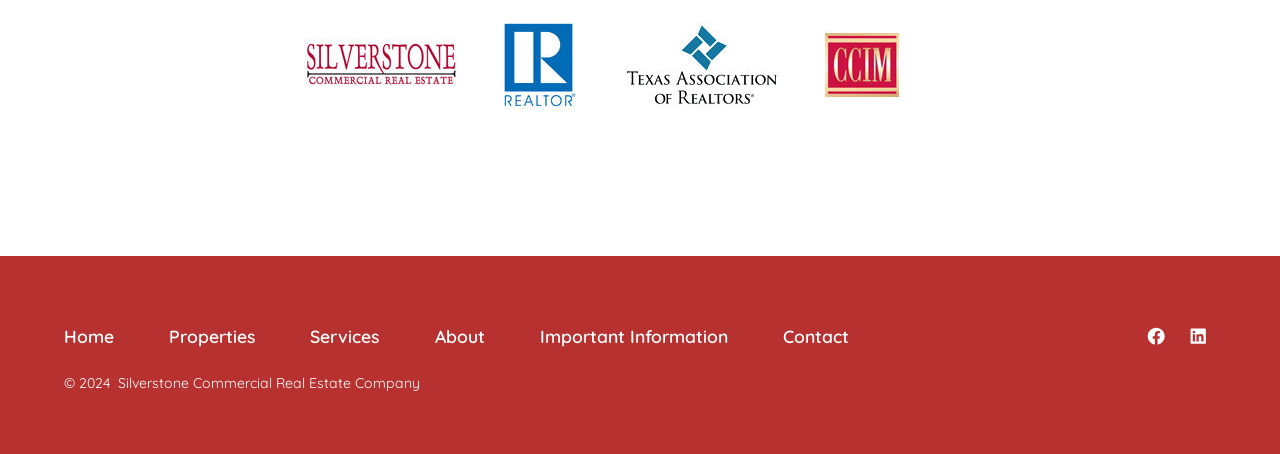What is the name of the company?
Look at the image and provide a detailed response to the question.

I found the company name by looking at the static text element located at the bottom of the page, which reads 'Silverstone Commercial Real Estate Company'.